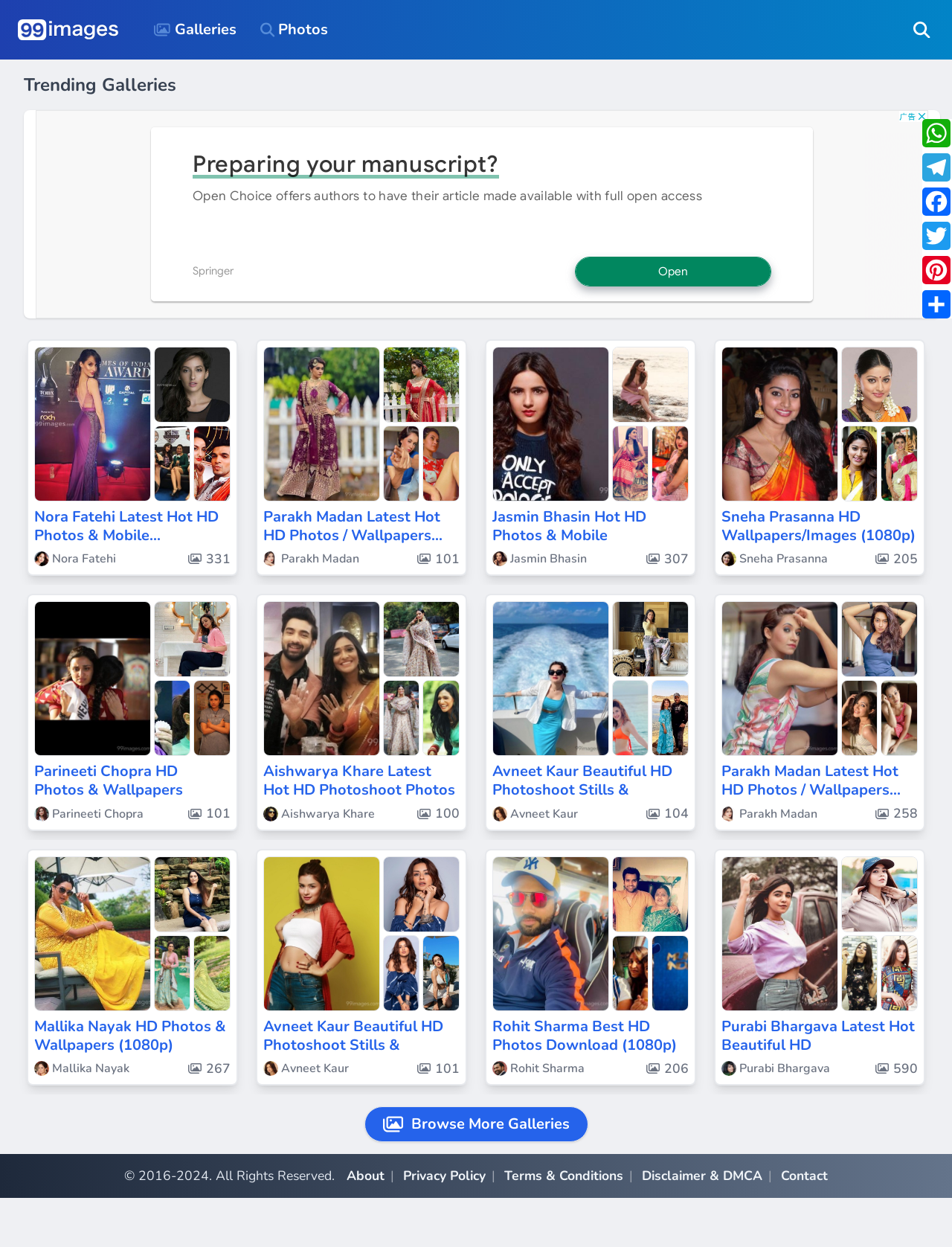Pinpoint the bounding box coordinates of the area that should be clicked to complete the following instruction: "Click on the 'Galleries' link". The coordinates must be given as four float numbers between 0 and 1, i.e., [left, top, right, bottom].

[0.162, 0.015, 0.248, 0.033]